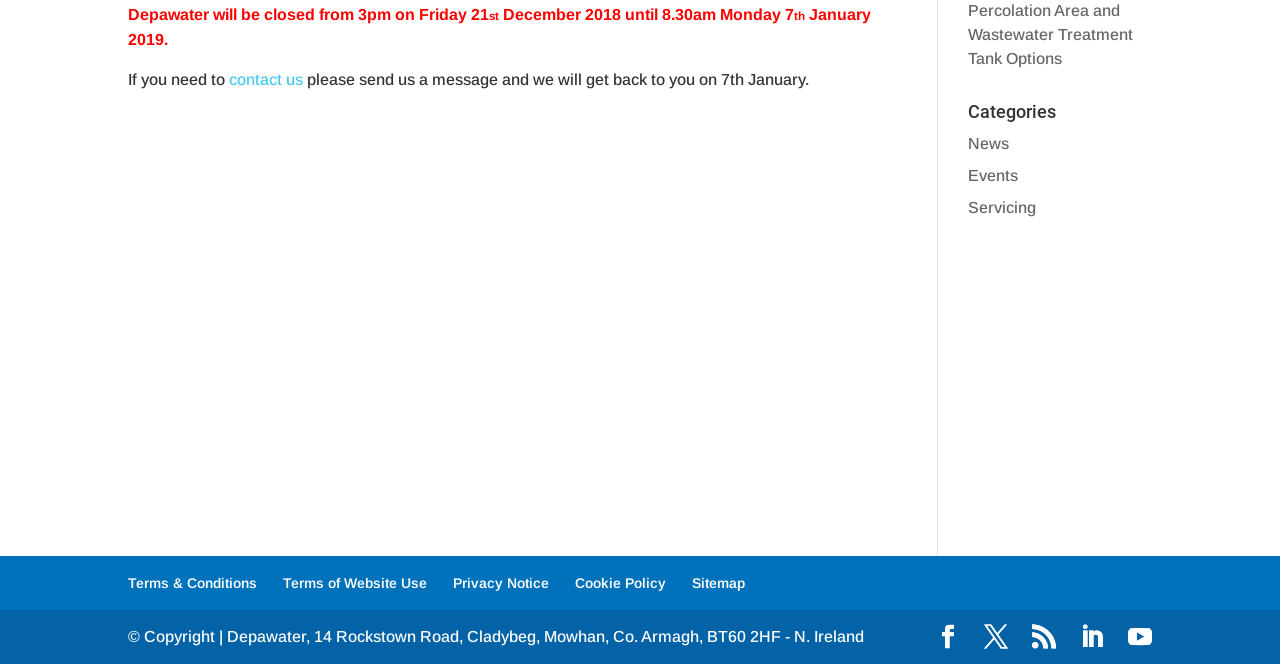Determine the bounding box for the described UI element: "RSS".

[0.806, 0.942, 0.825, 0.981]